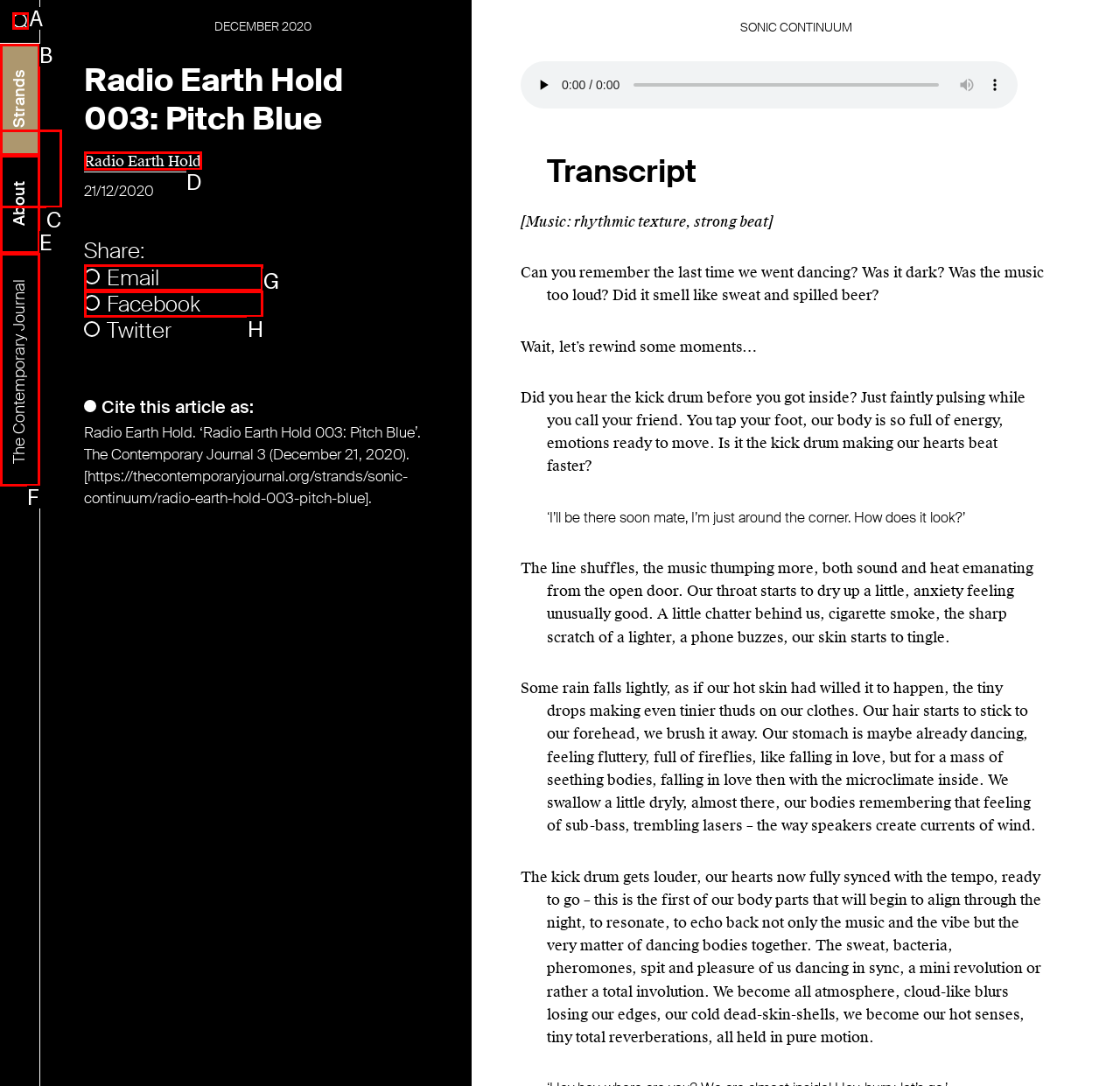Tell me which one HTML element I should click to complete this task: Search for something Answer with the option's letter from the given choices directly.

A